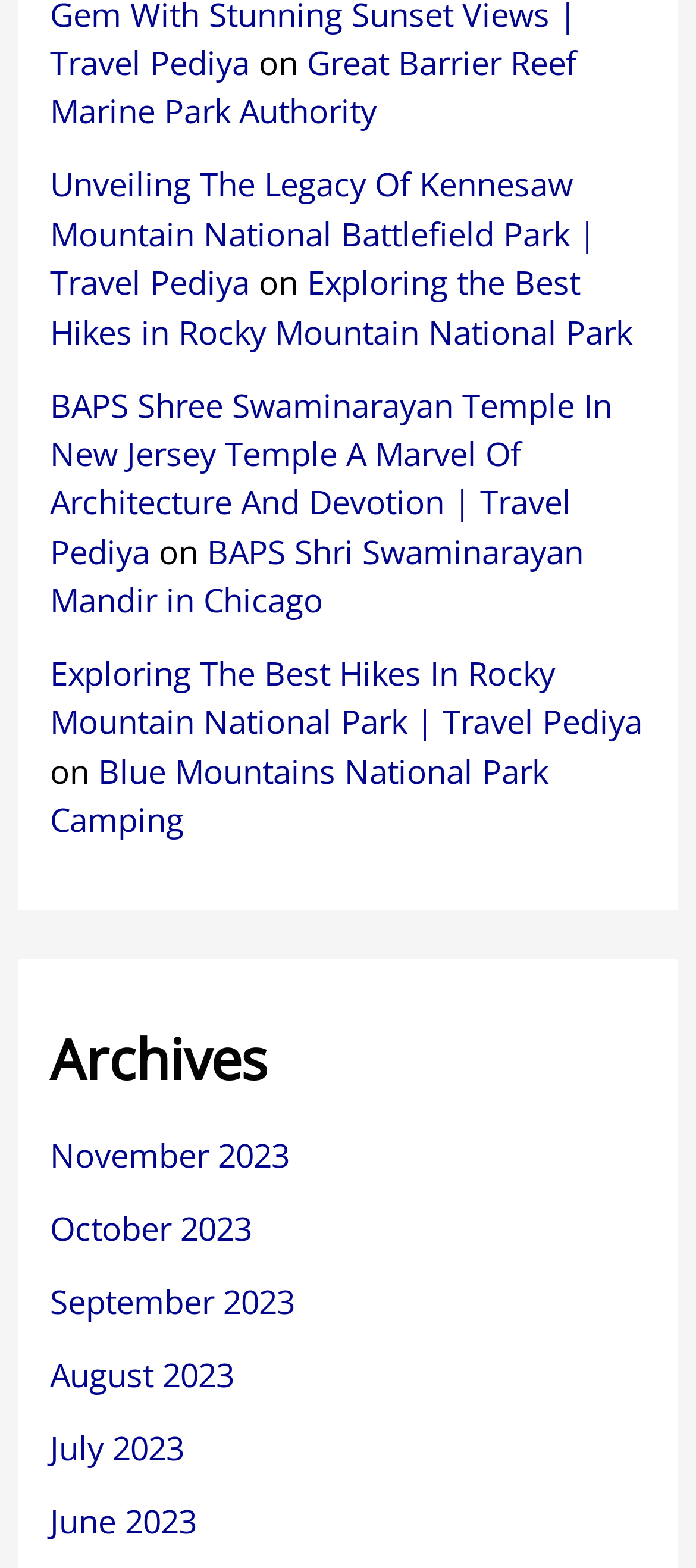Find the bounding box coordinates of the element's region that should be clicked in order to follow the given instruction: "visit Great Barrier Reef Marine Park Authority". The coordinates should consist of four float numbers between 0 and 1, i.e., [left, top, right, bottom].

[0.072, 0.026, 0.828, 0.085]